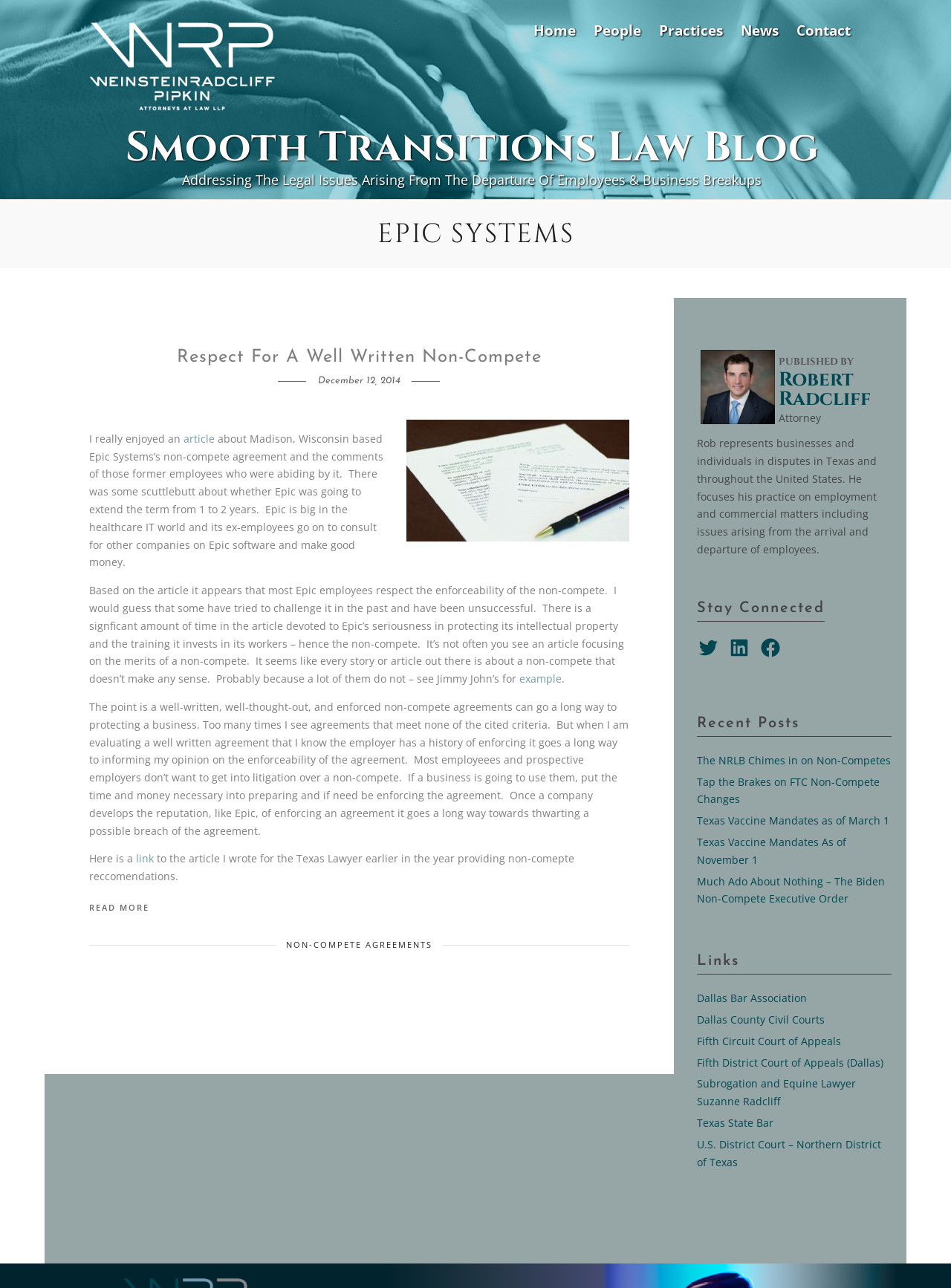Show the bounding box coordinates of the element that should be clicked to complete the task: "Click the 'Male yeast infections happen in diabetes sometimes frequently.' link".

None